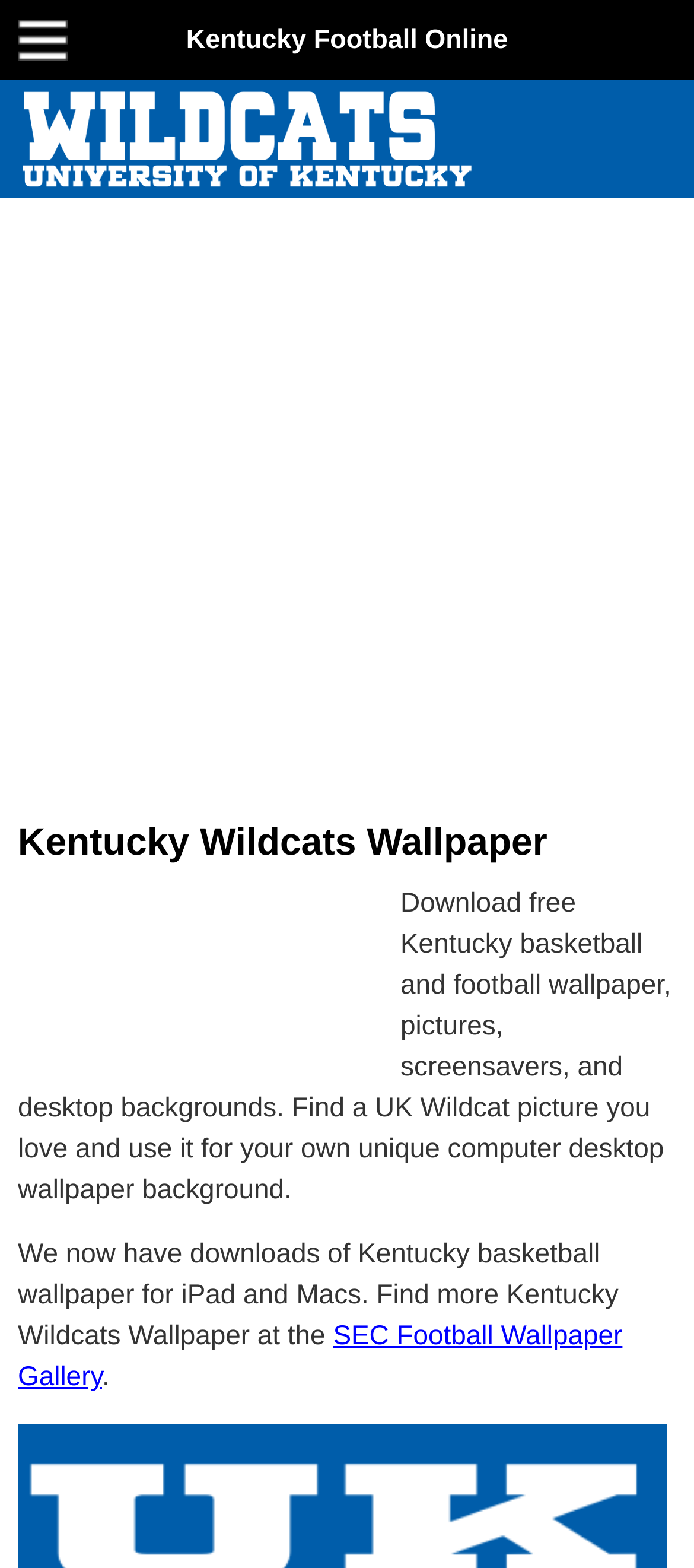What is the main topic of this website?
Using the image, provide a concise answer in one word or a short phrase.

Kentucky Wildcats